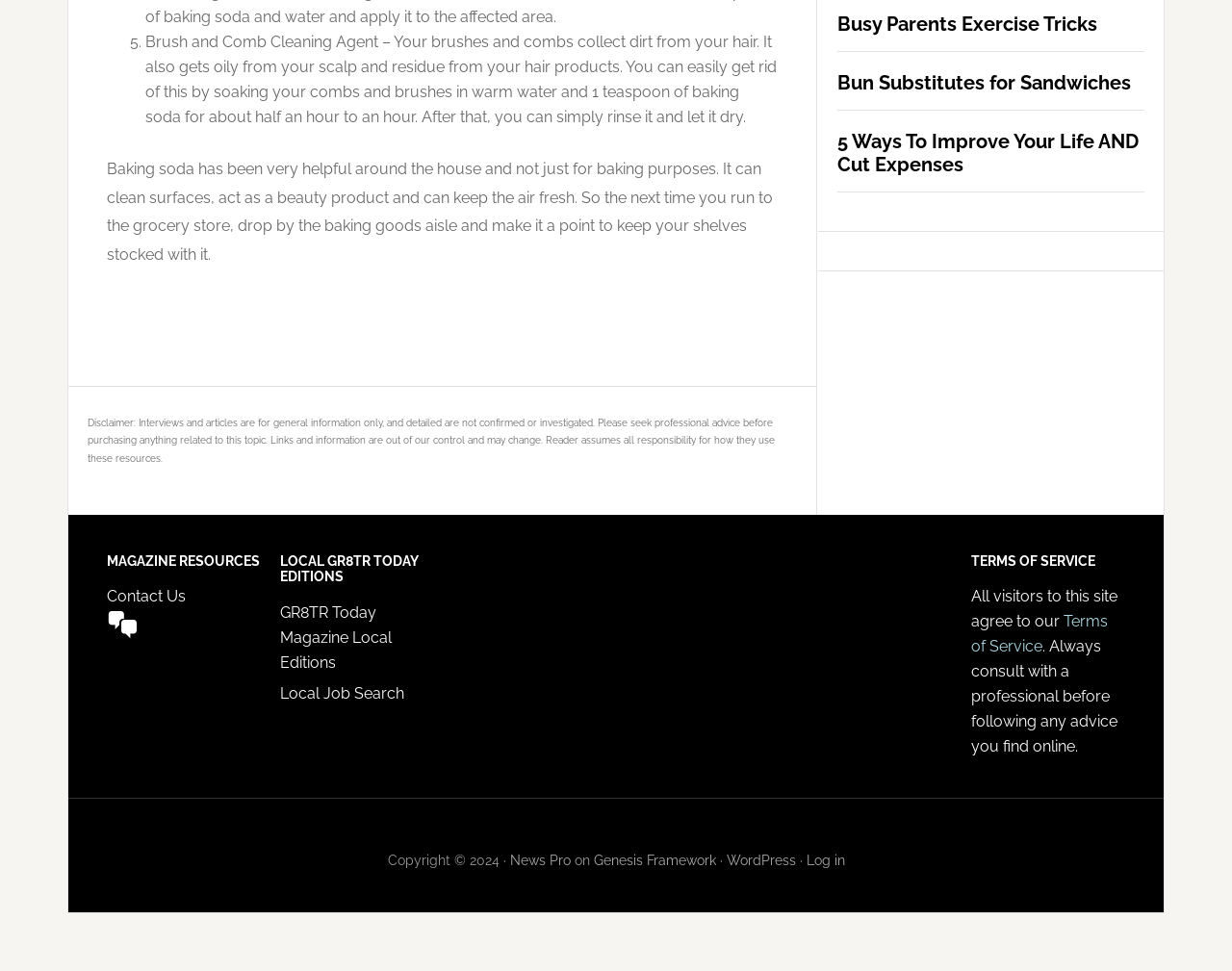Provide your answer in one word or a succinct phrase for the question: 
What is the disclaimer about?

Purchasing and using resources